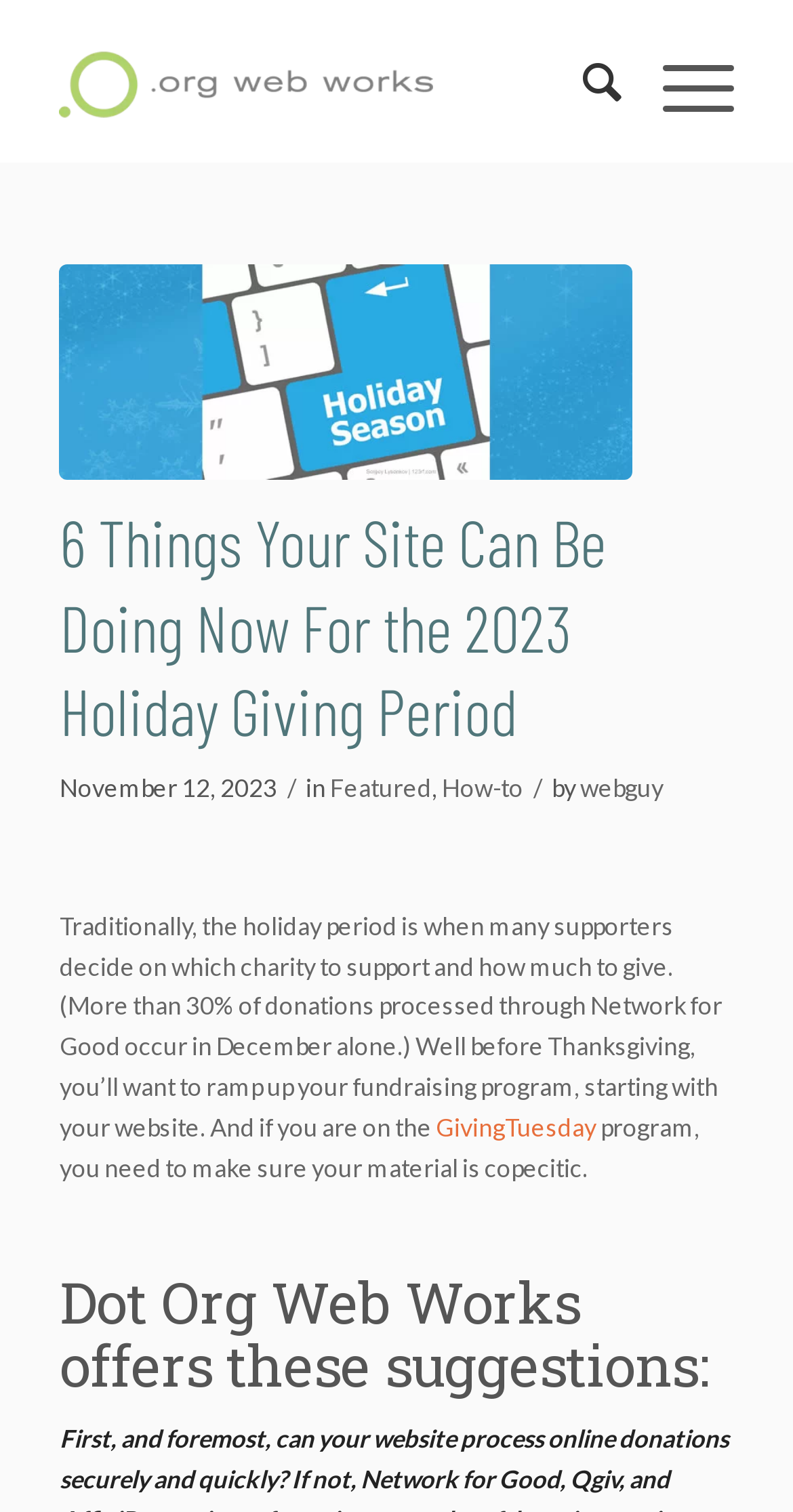Please identify the bounding box coordinates of the area that needs to be clicked to follow this instruction: "Click on Services".

None